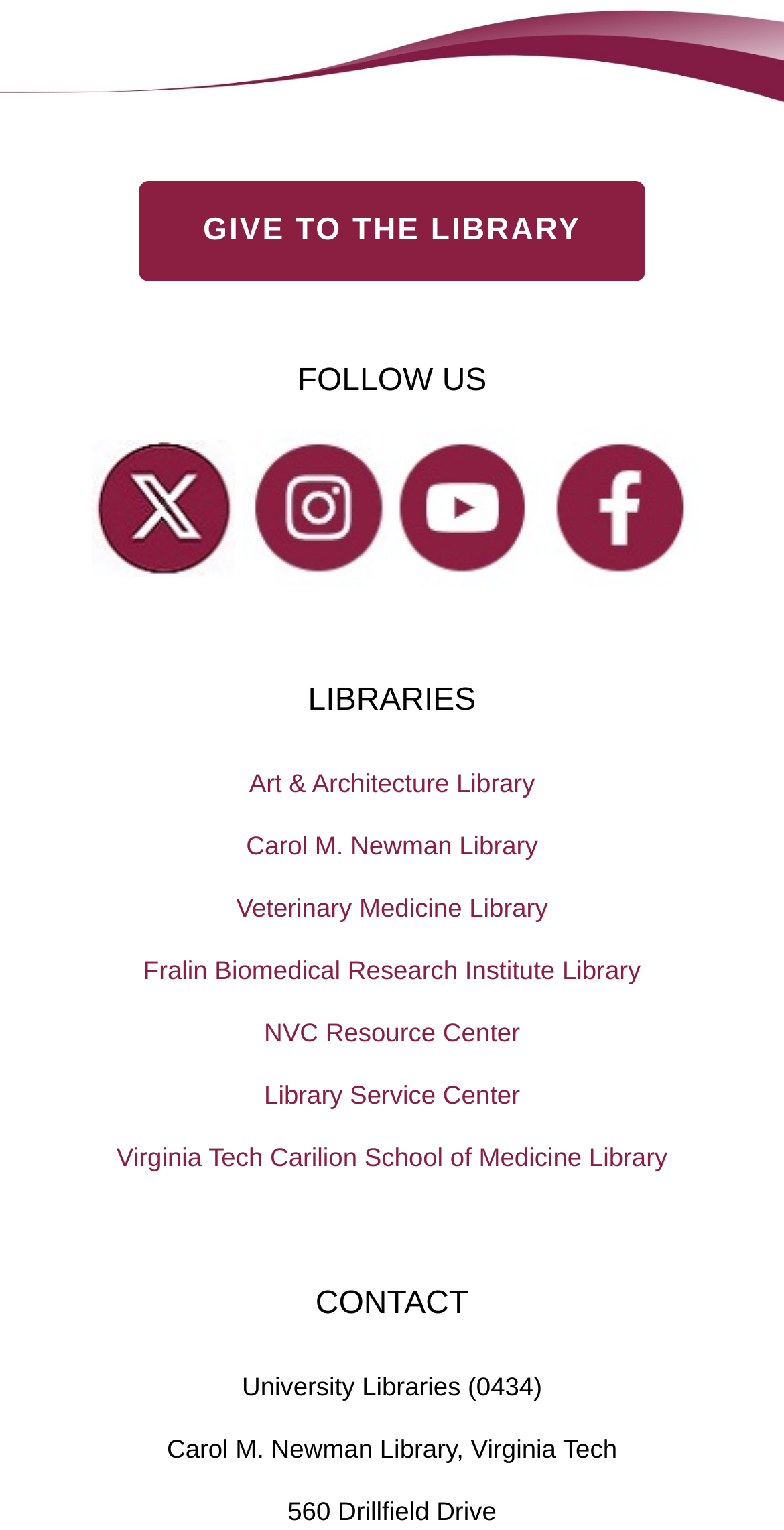Find the bounding box coordinates for the area that must be clicked to perform this action: "Click on GIVE TO THE LIBRARY".

[0.177, 0.118, 0.823, 0.184]